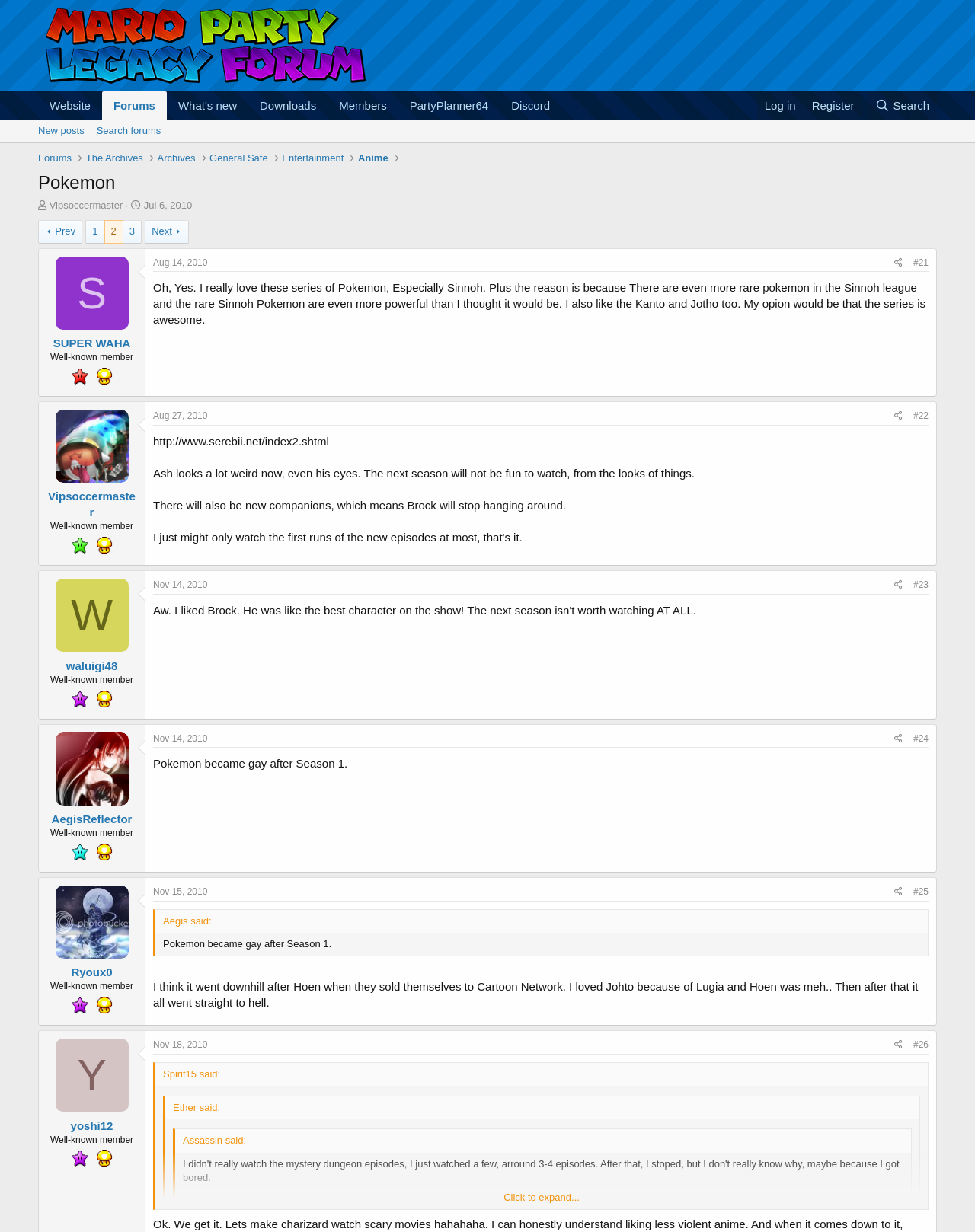What is the topic of discussion in the first thread?
From the details in the image, provide a complete and detailed answer to the question.

The topic of discussion in the first thread can be inferred from the text content of the thread. The text mentions 'Pokemon', 'Sinnoh', and 'rare Pokemon', indicating that the topic of discussion is related to Pokemon.